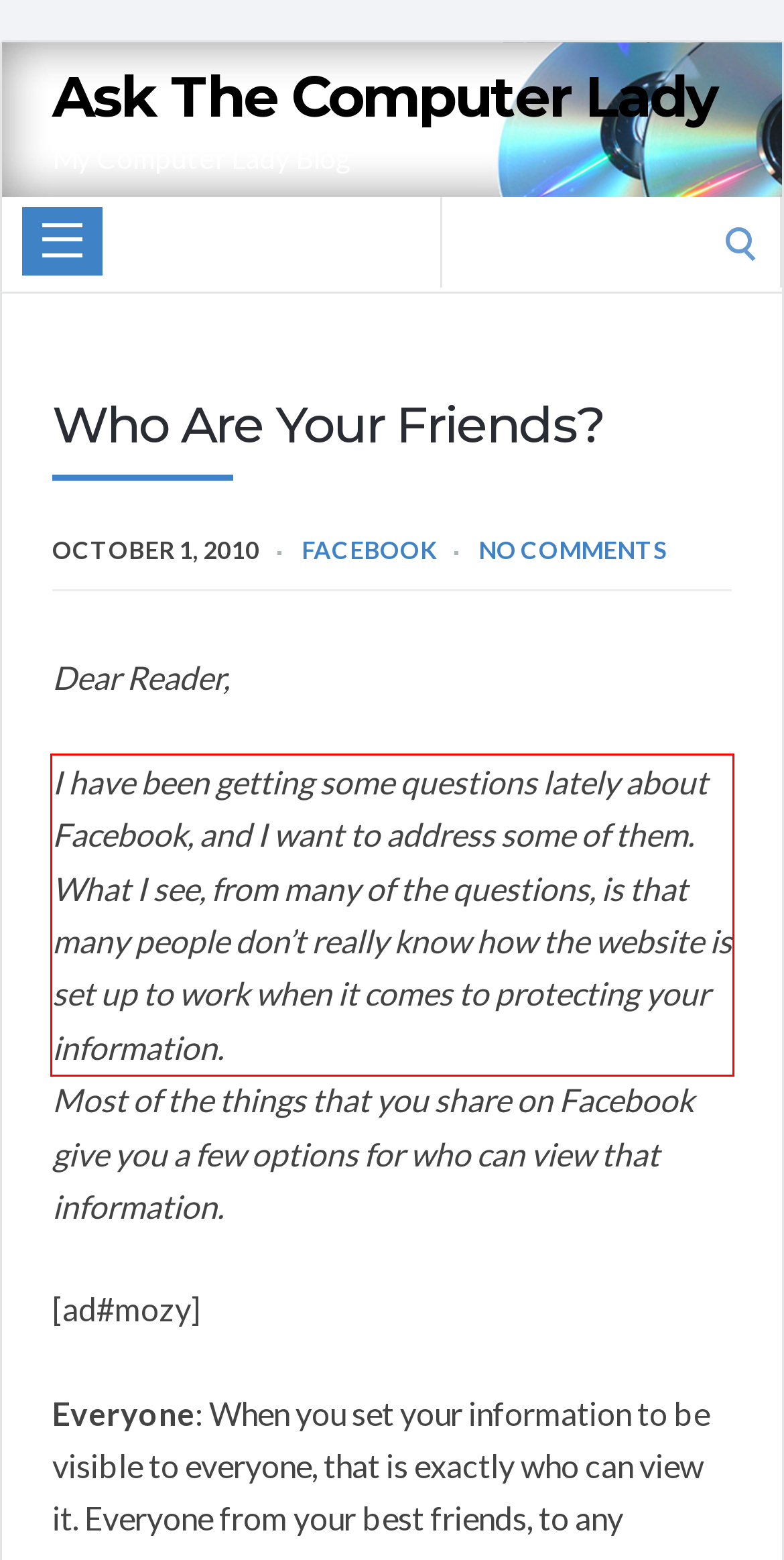Analyze the red bounding box in the provided webpage screenshot and generate the text content contained within.

I have been getting some questions lately about Facebook, and I want to address some of them. What I see, from many of the questions, is that many people don’t really know how the website is set up to work when it comes to protecting your information.